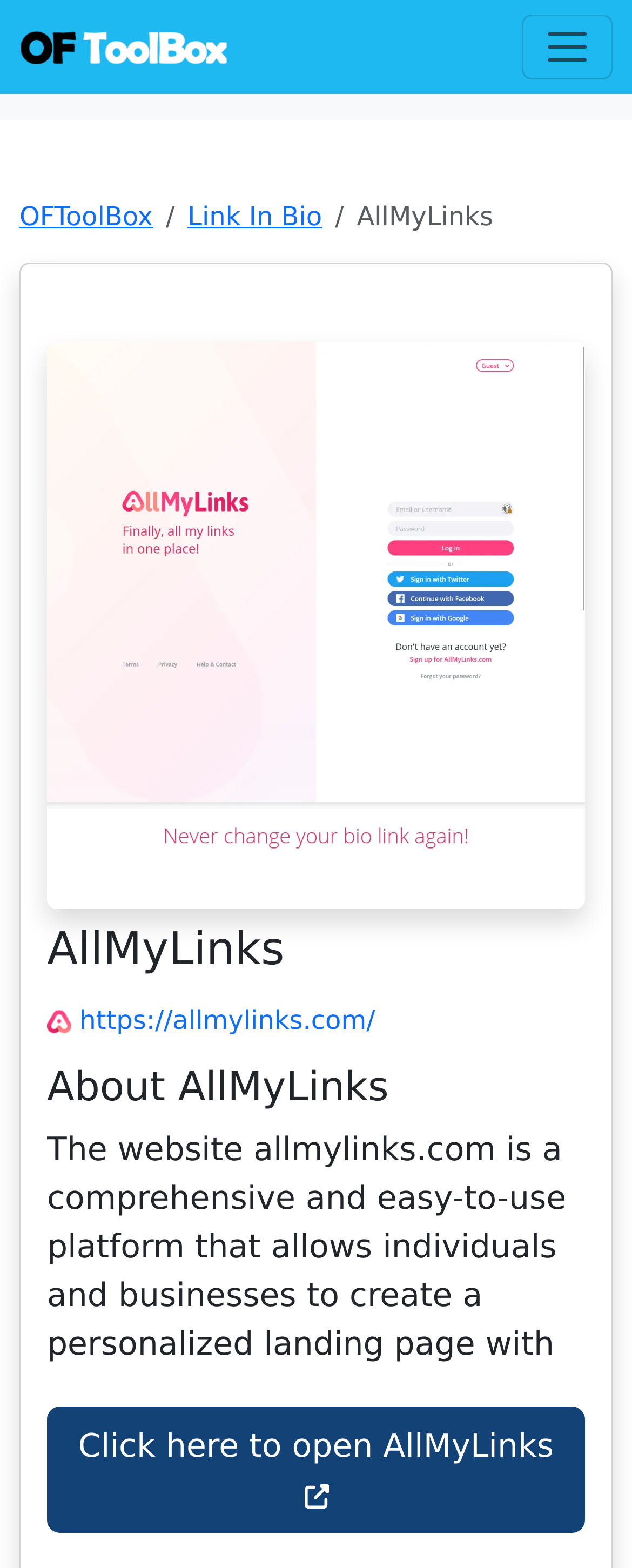Find the bounding box coordinates of the element to click in order to complete the given instruction: "Click the site logo."

[0.031, 0.008, 0.361, 0.051]